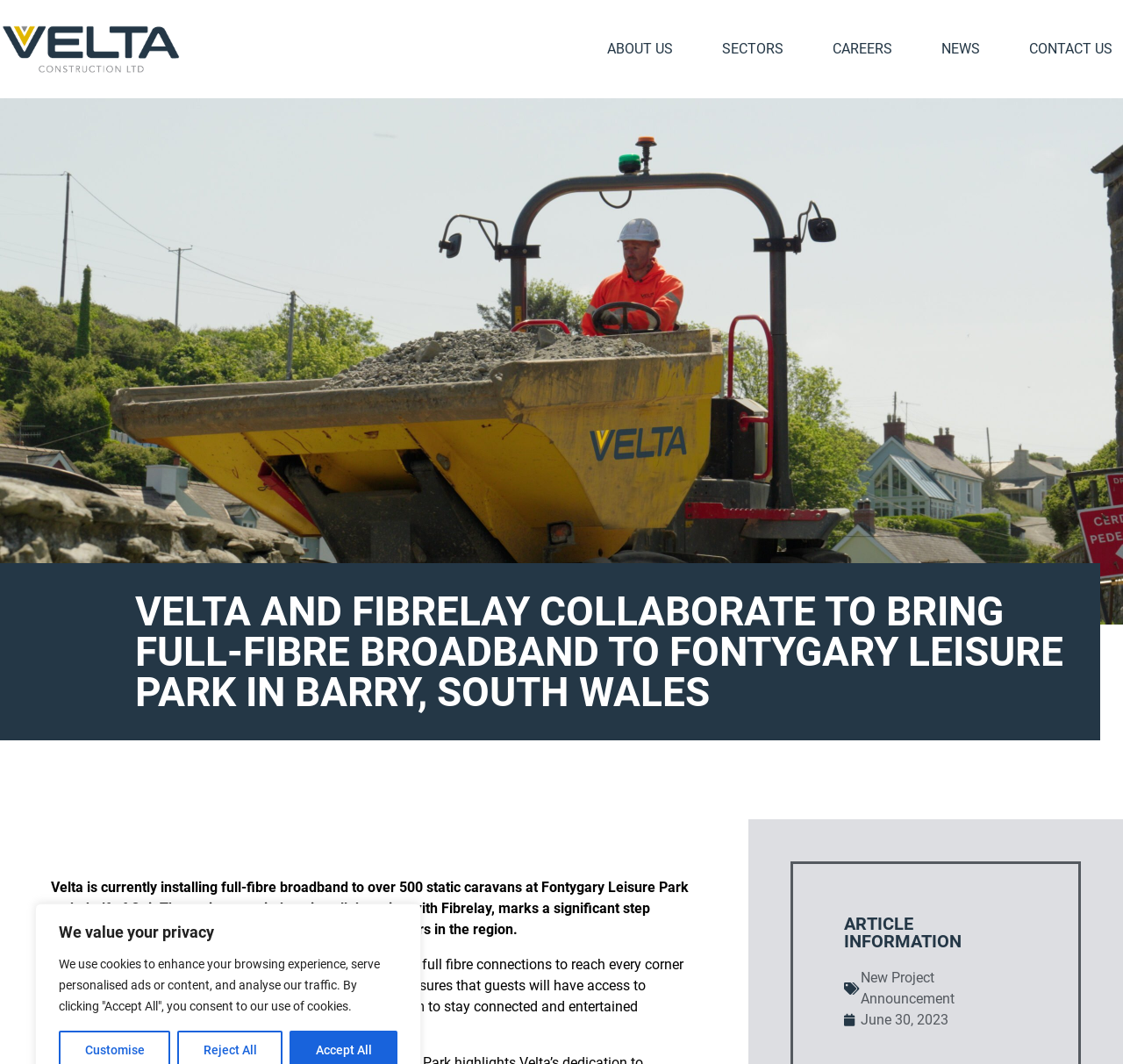Return the bounding box coordinates of the UI element that corresponds to this description: "Contact Us". The coordinates must be given as four float numbers in the range of 0 and 1, [left, top, right, bottom].

[0.916, 0.038, 0.991, 0.054]